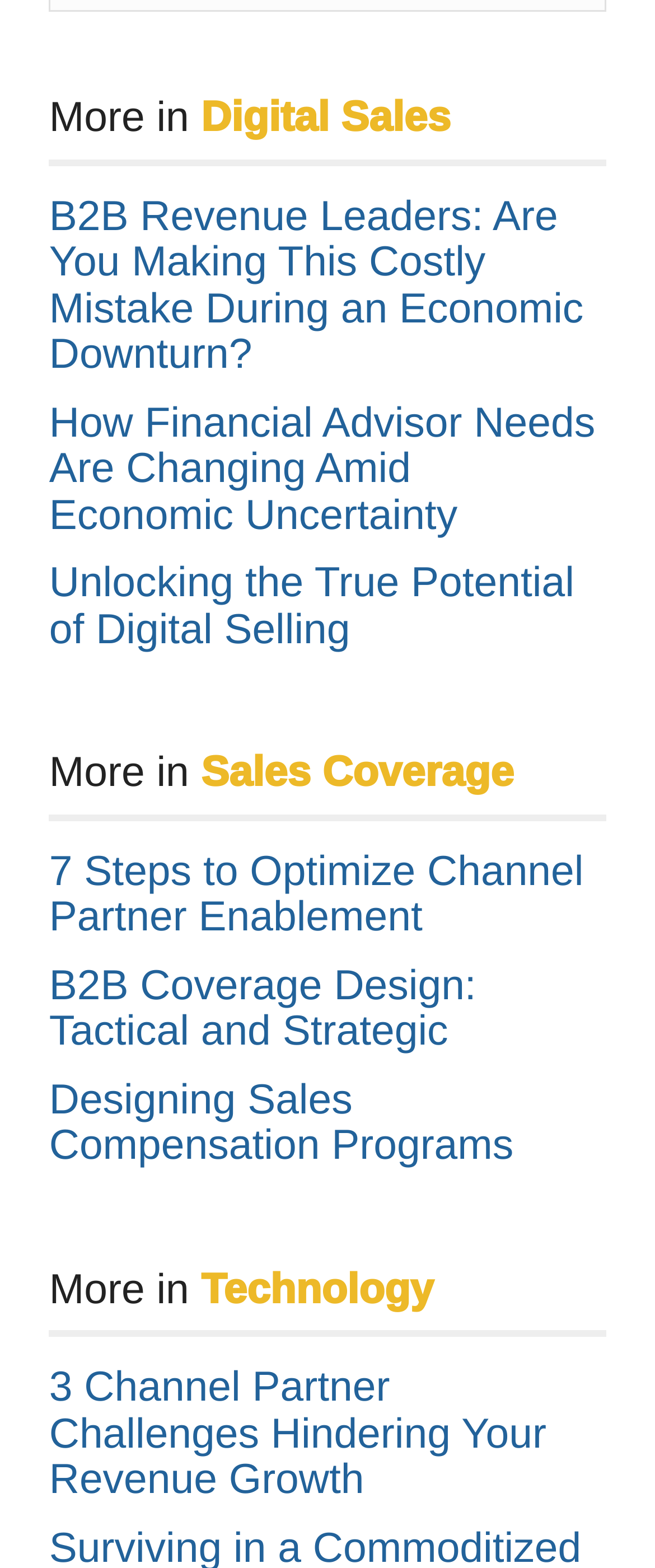Determine the coordinates of the bounding box for the clickable area needed to execute this instruction: "View 7 Steps to Optimize Channel Partner Enablement".

[0.075, 0.541, 0.891, 0.6]